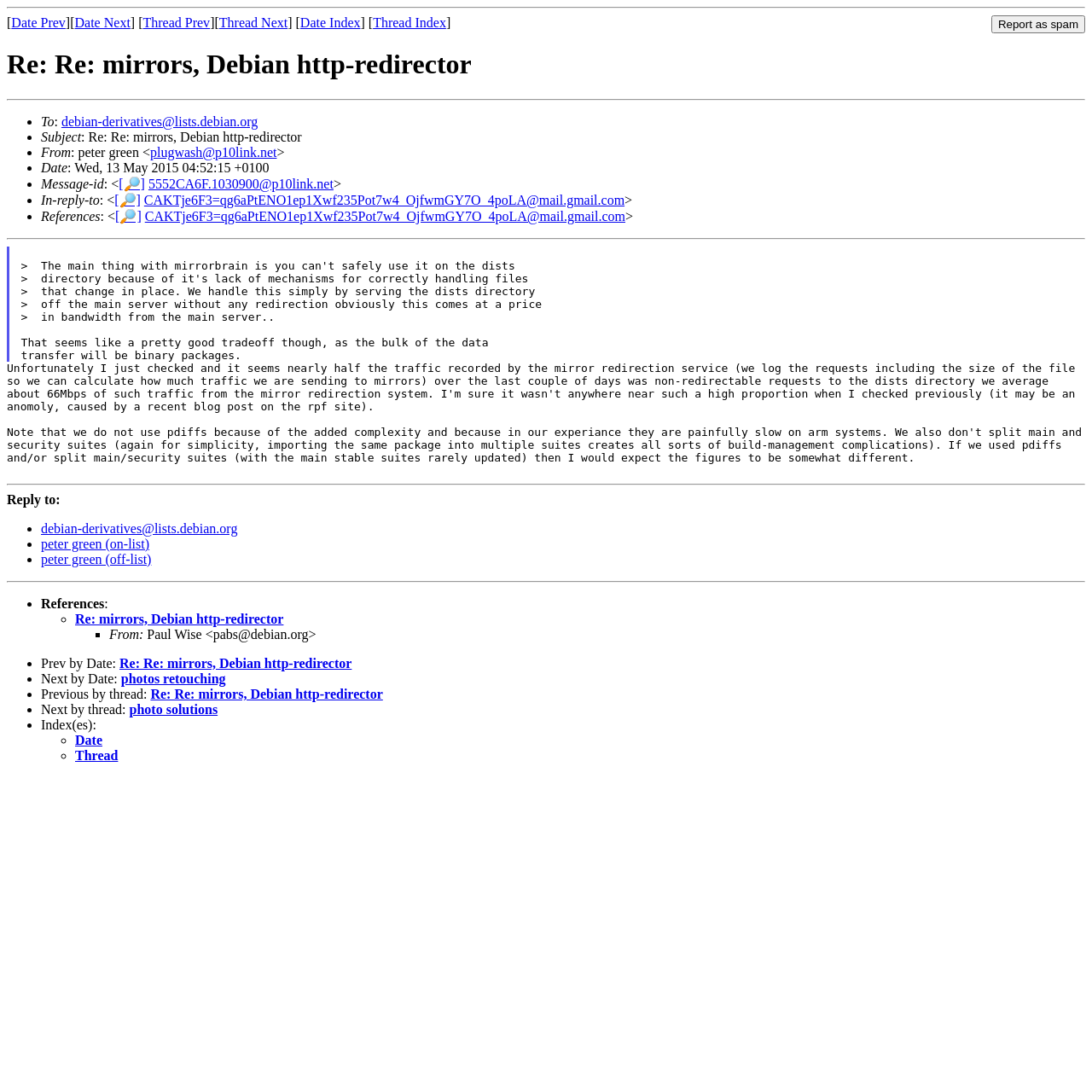Please provide the main heading of the webpage content.

Re: Re: mirrors, Debian http-redirector